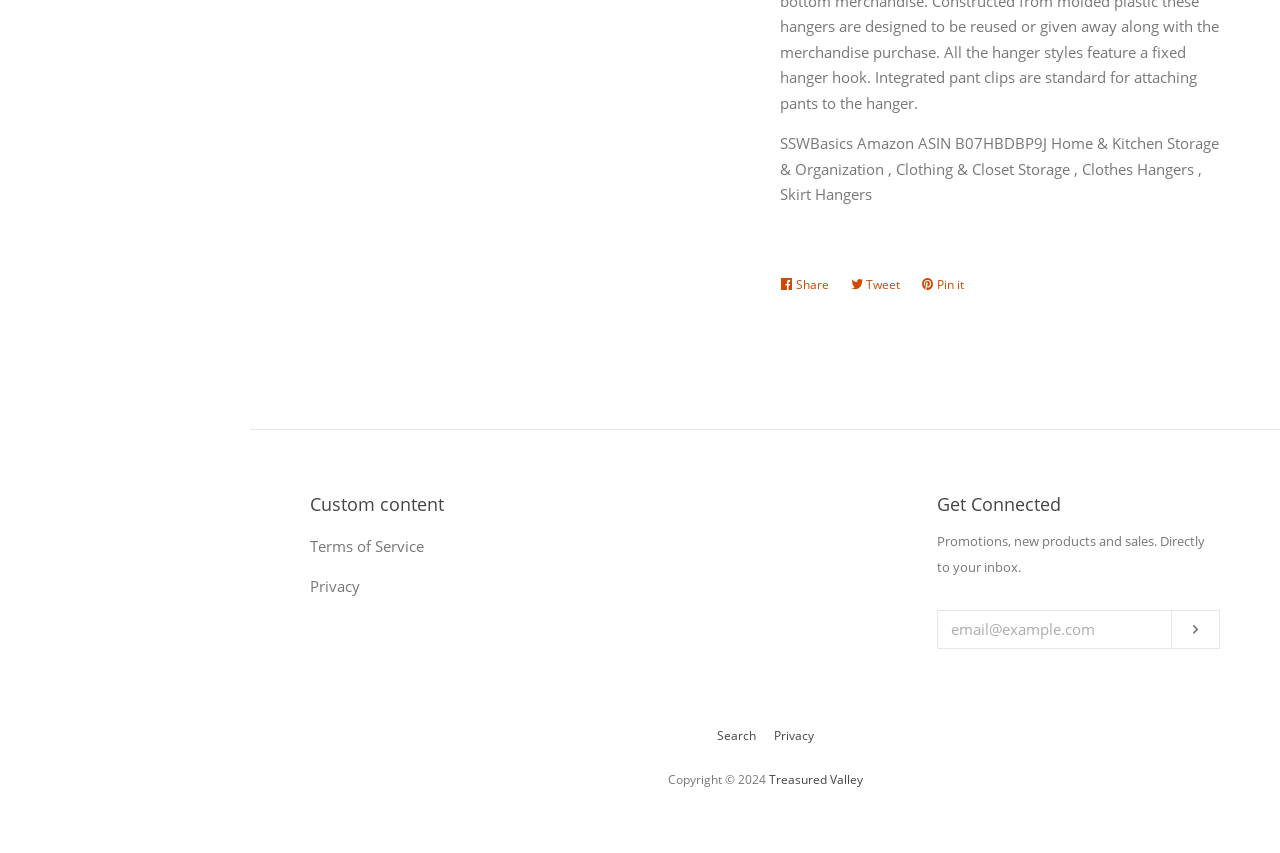Find the coordinates for the bounding box of the element with this description: "Treasured Valley".

[0.6, 0.904, 0.674, 0.924]